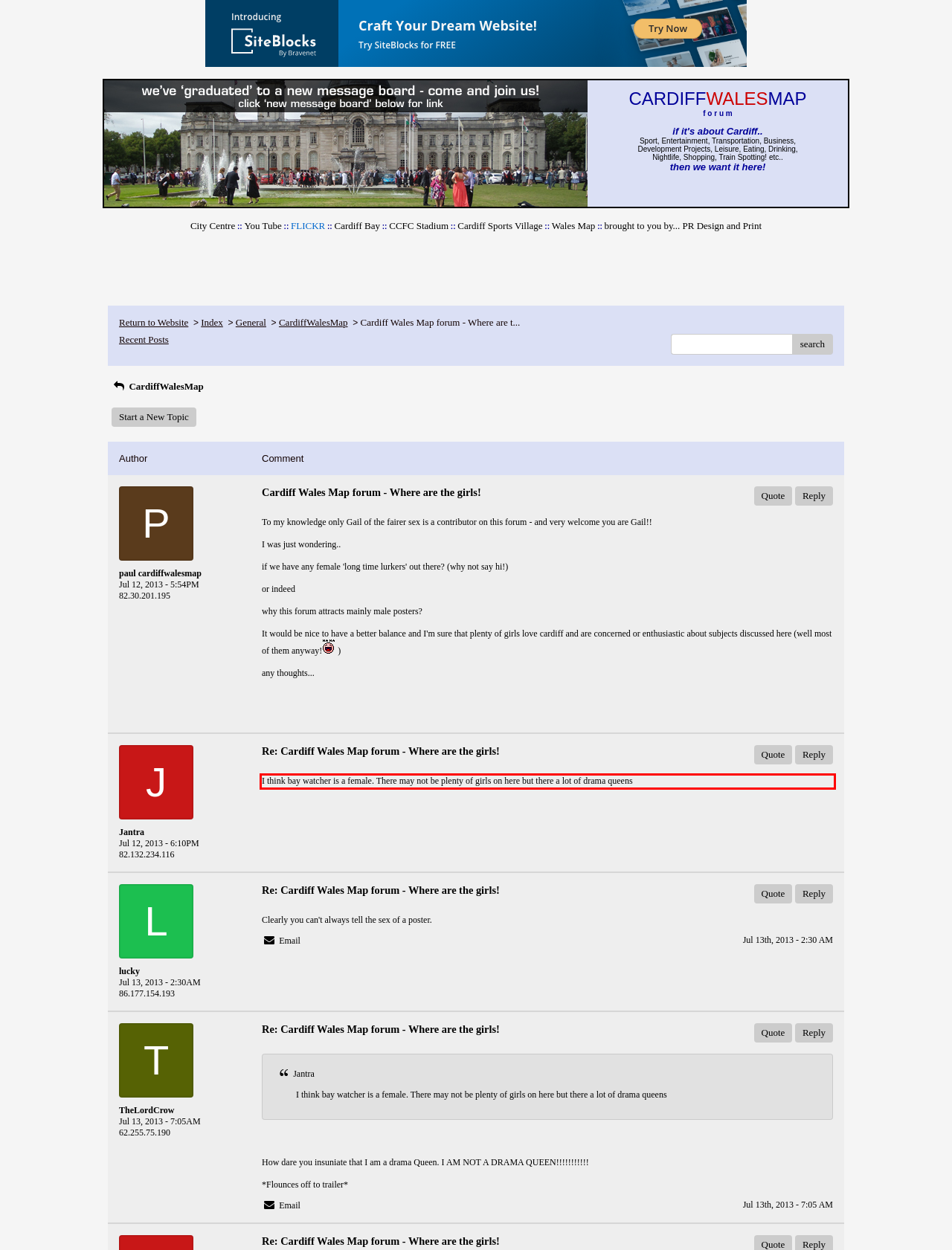You have a webpage screenshot with a red rectangle surrounding a UI element. Extract the text content from within this red bounding box.

I think bay watcher is a female. There may not be plenty of girls on here but there a lot of drama queens